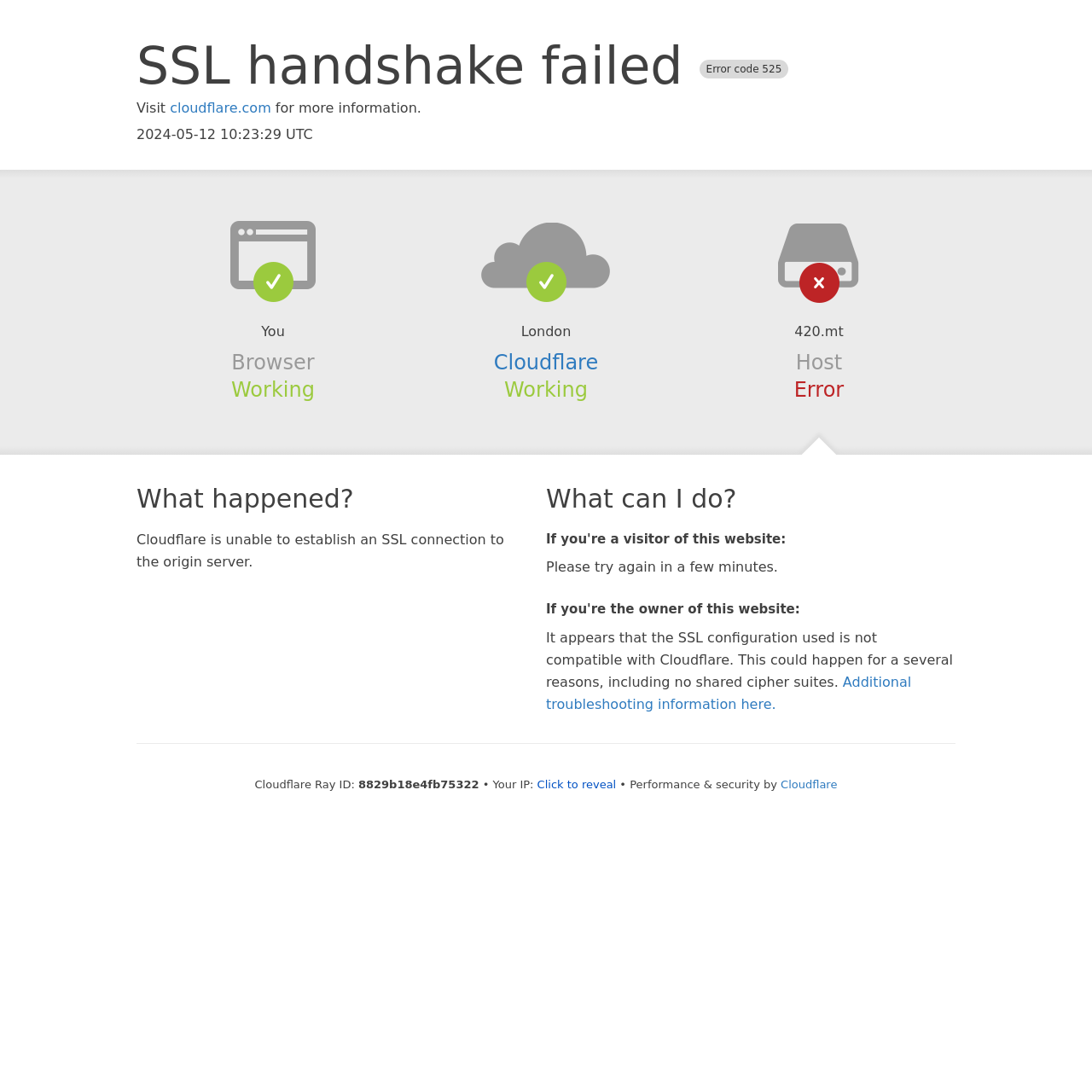What is the current date and time?
From the image, provide a succinct answer in one word or a short phrase.

2024-05-12 10:23:29 UTC